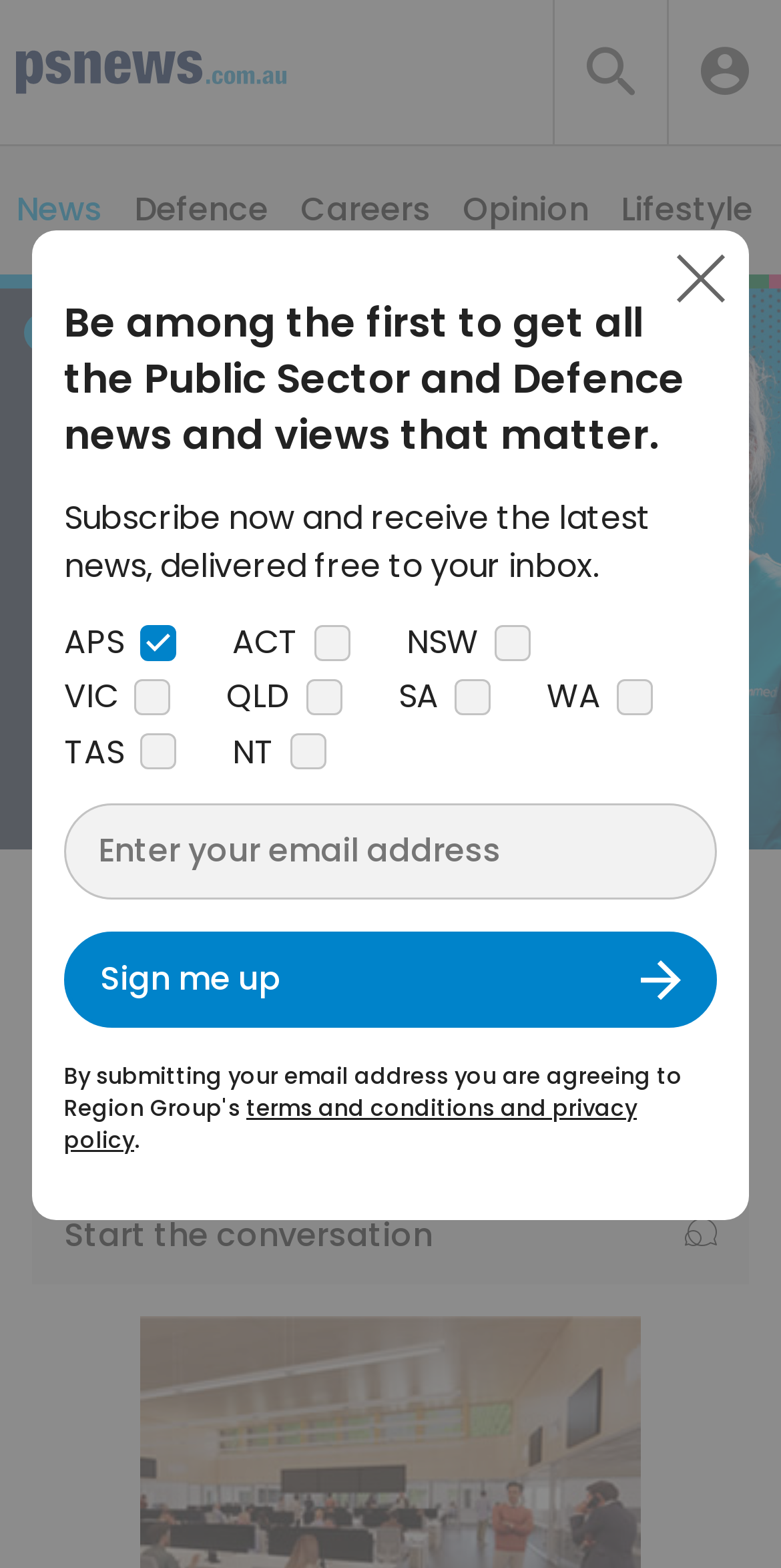Respond to the following question with a brief word or phrase:
What is the name of the news website?

PS News